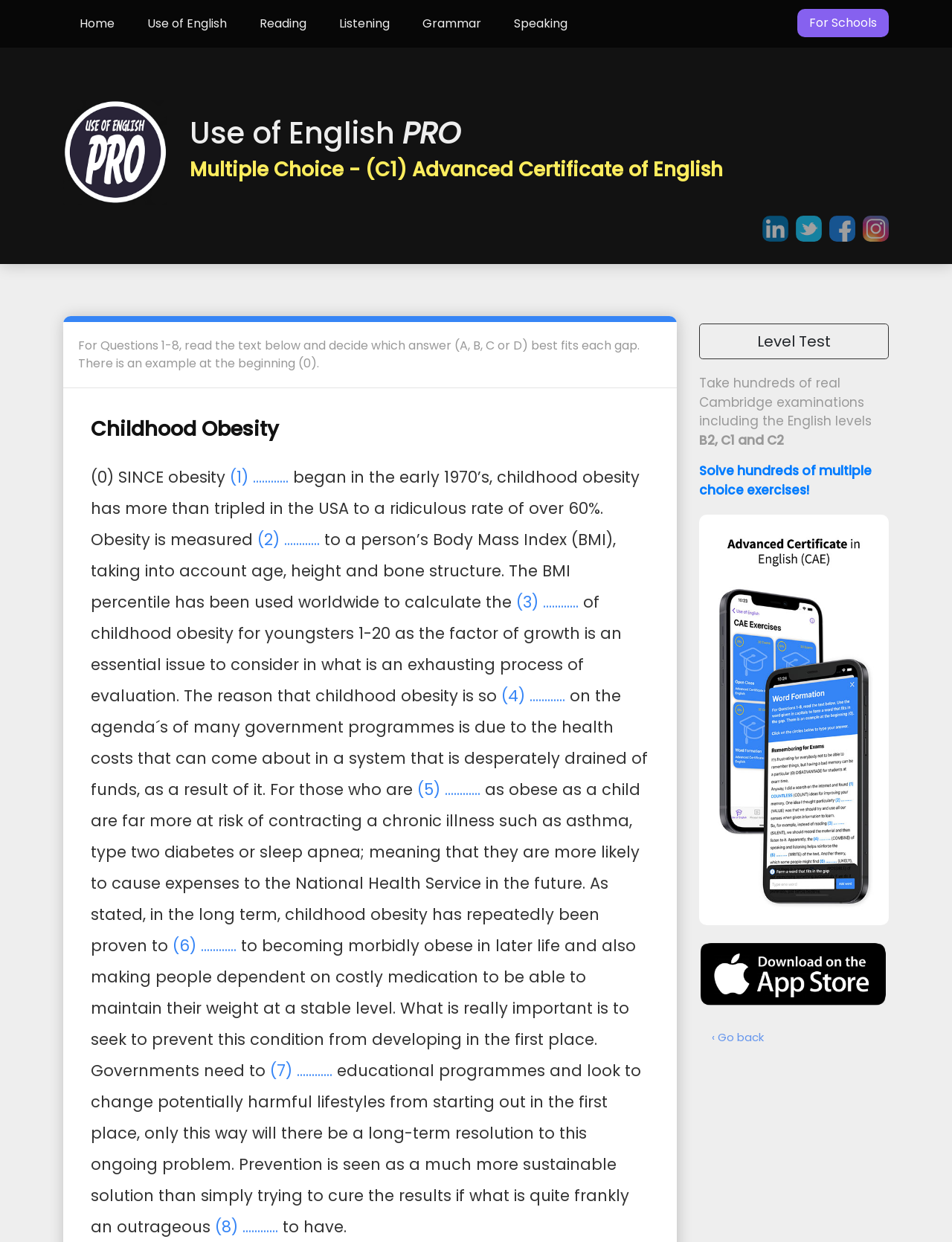Based on the element description "For Schools", predict the bounding box coordinates of the UI element.

[0.838, 0.007, 0.934, 0.03]